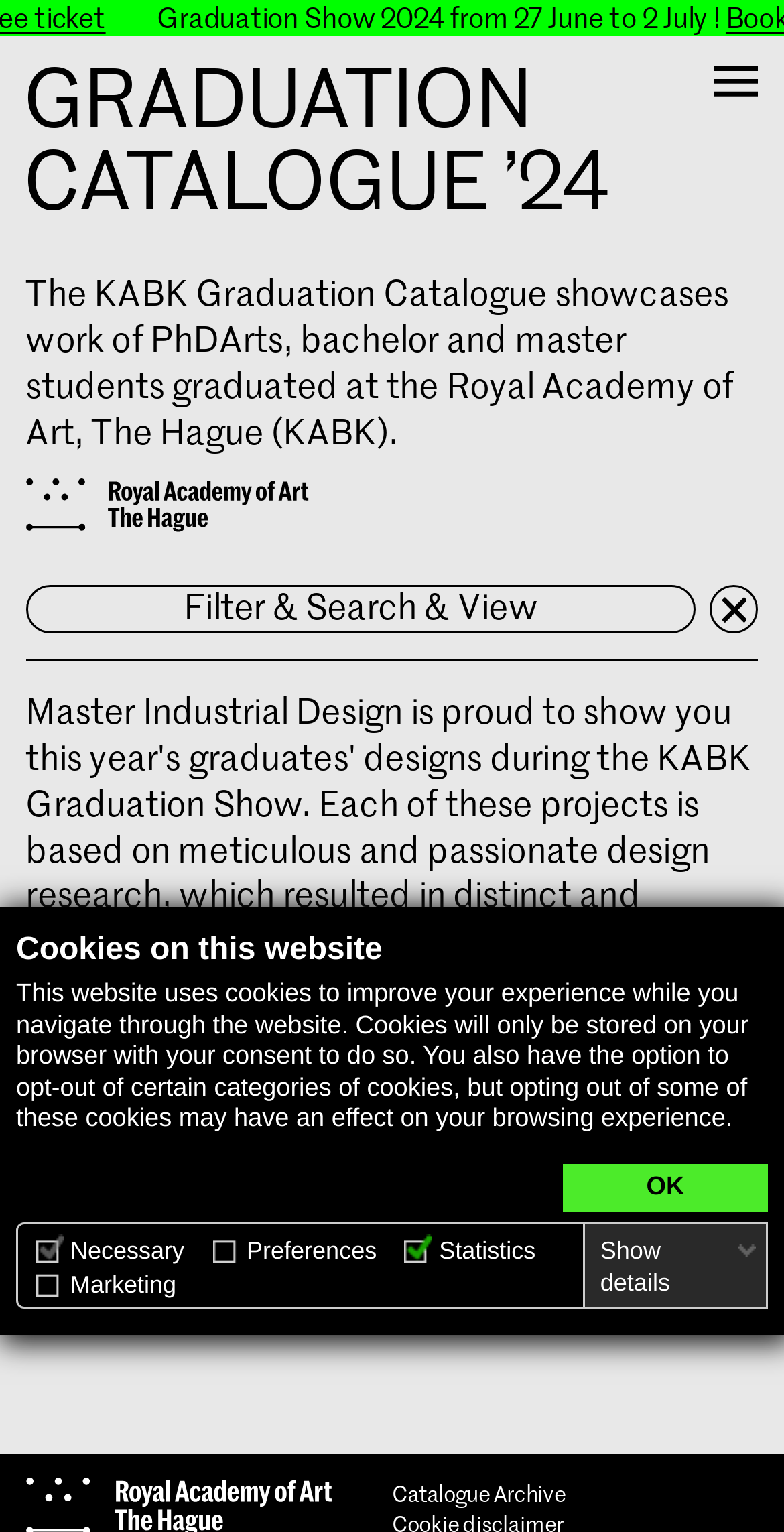Please answer the following question using a single word or phrase: 
What is the 'Reset filter' link for?

To reset filter settings